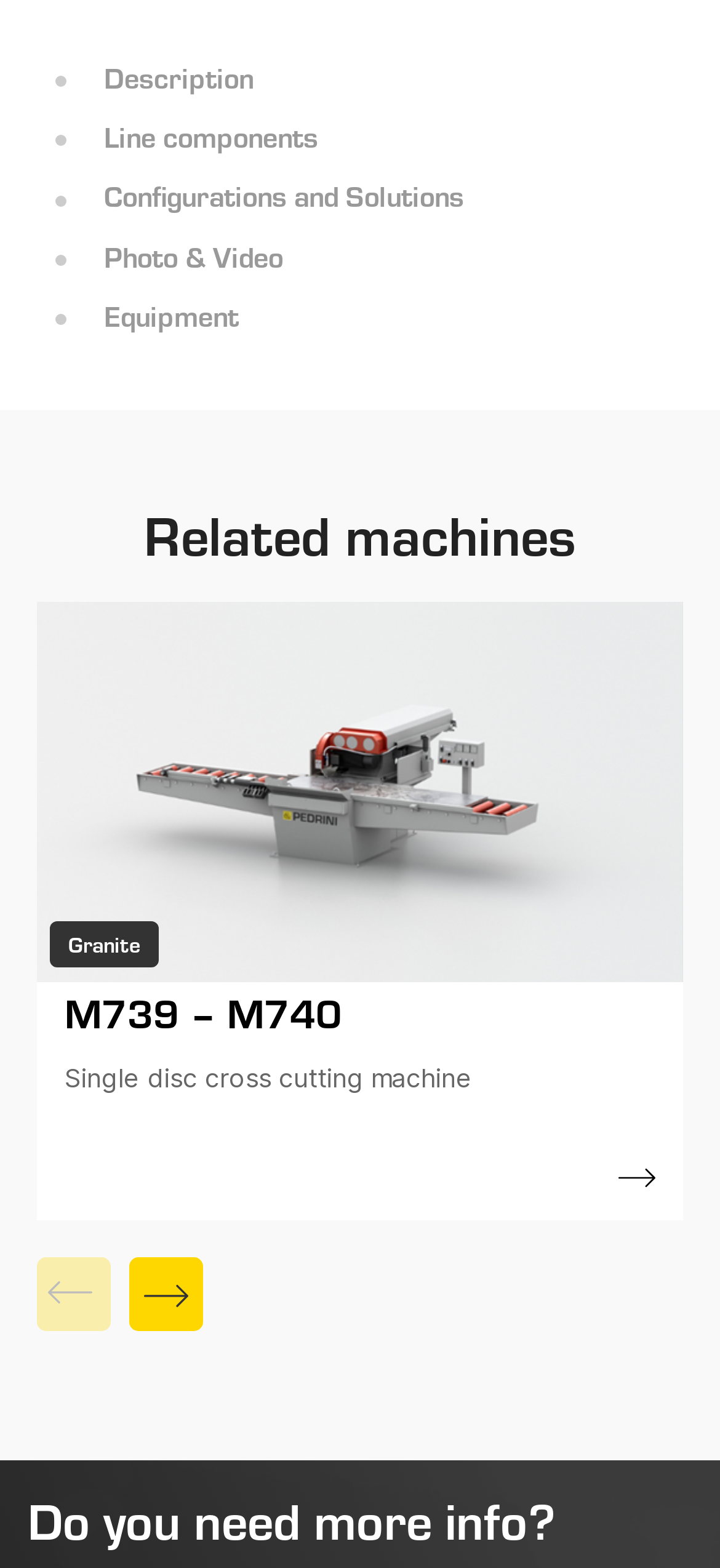How many buttons are there for navigation? Observe the screenshot and provide a one-word or short phrase answer.

2